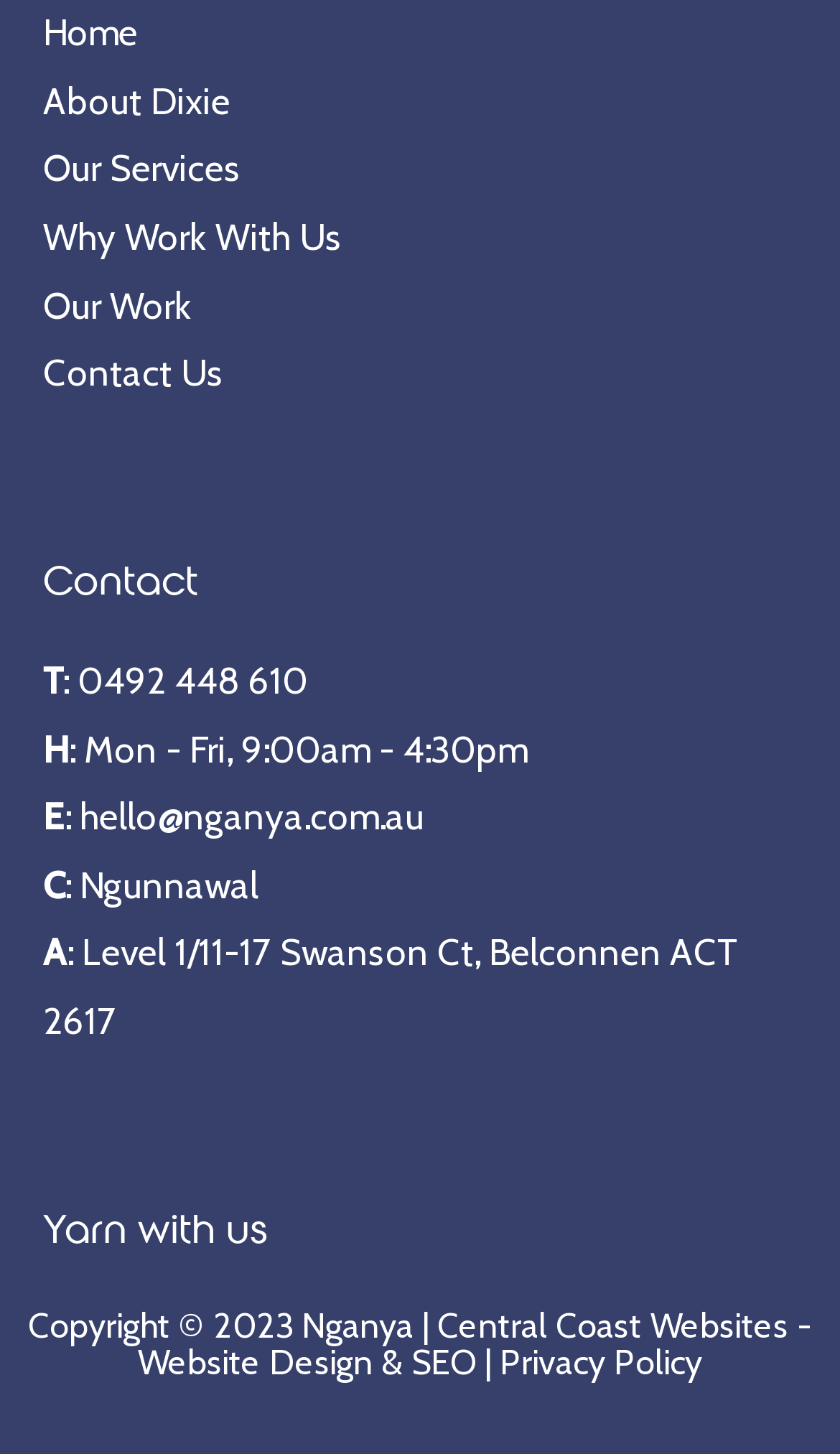Specify the bounding box coordinates of the area to click in order to execute this command: 'Click on the 'Contact Us' link'. The coordinates should consist of four float numbers ranging from 0 to 1, and should be formatted as [left, top, right, bottom].

[0.051, 0.242, 0.267, 0.271]